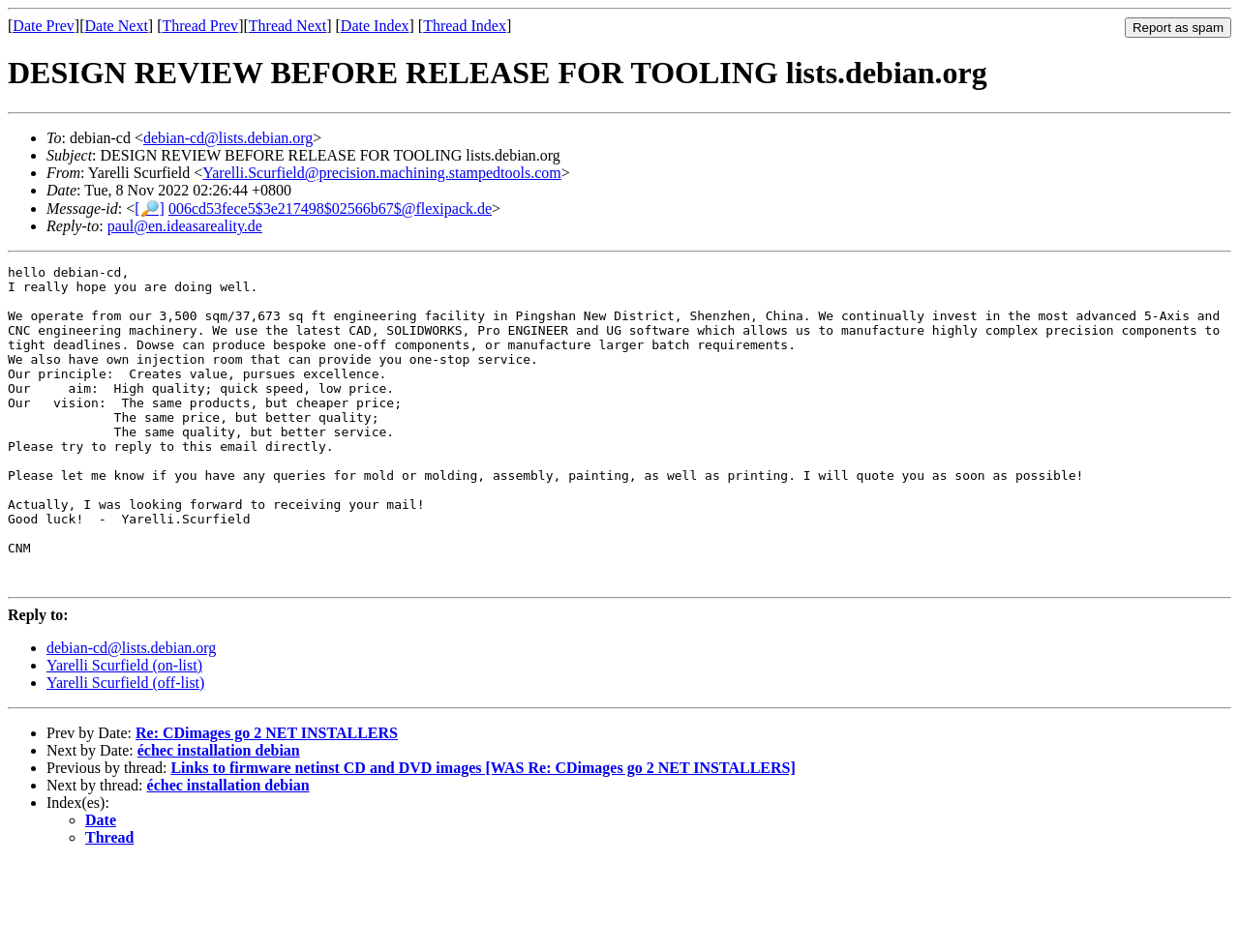Could you locate the bounding box coordinates for the section that should be clicked to accomplish this task: "Reply to 'debian-cd@lists.debian.org'".

[0.038, 0.672, 0.174, 0.689]